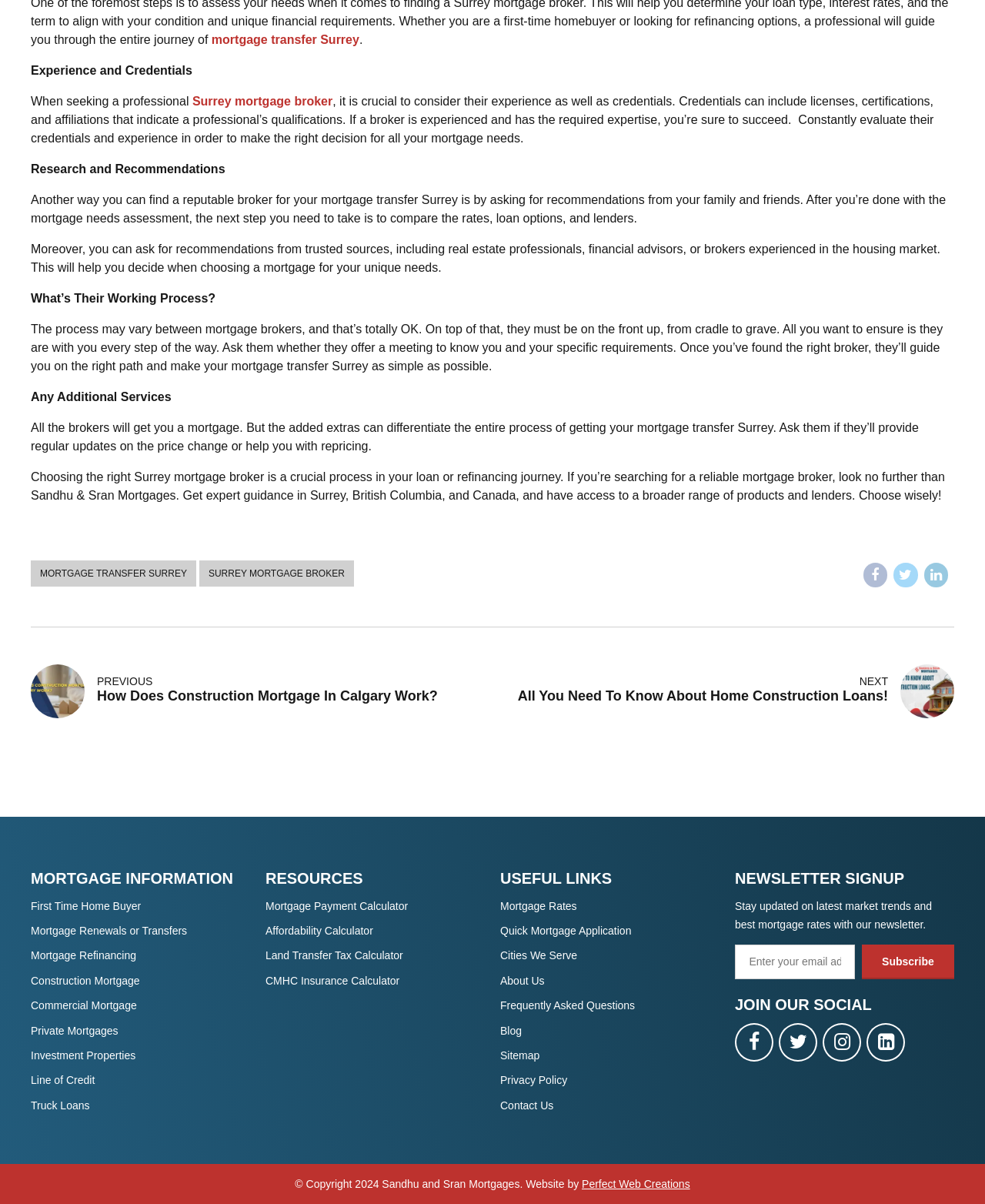Bounding box coordinates are specified in the format (top-left x, top-left y, bottom-right x, bottom-right y). All values are floating point numbers bounded between 0 and 1. Please provide the bounding box coordinate of the region this sentence describes: 1.800.999.9970

None